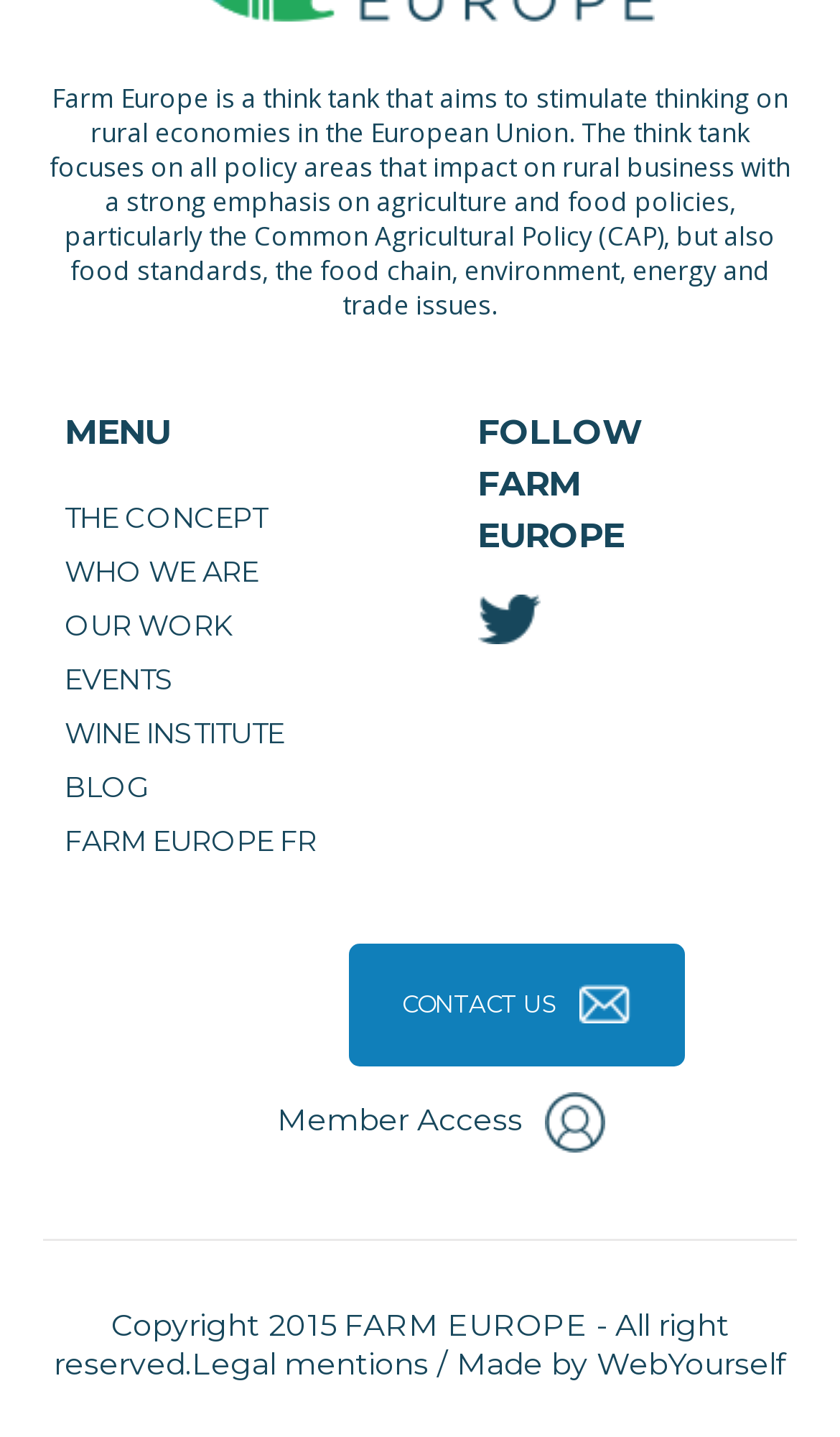Please specify the bounding box coordinates of the clickable section necessary to execute the following command: "Follow FARM EUROPE".

[0.568, 0.414, 0.642, 0.461]